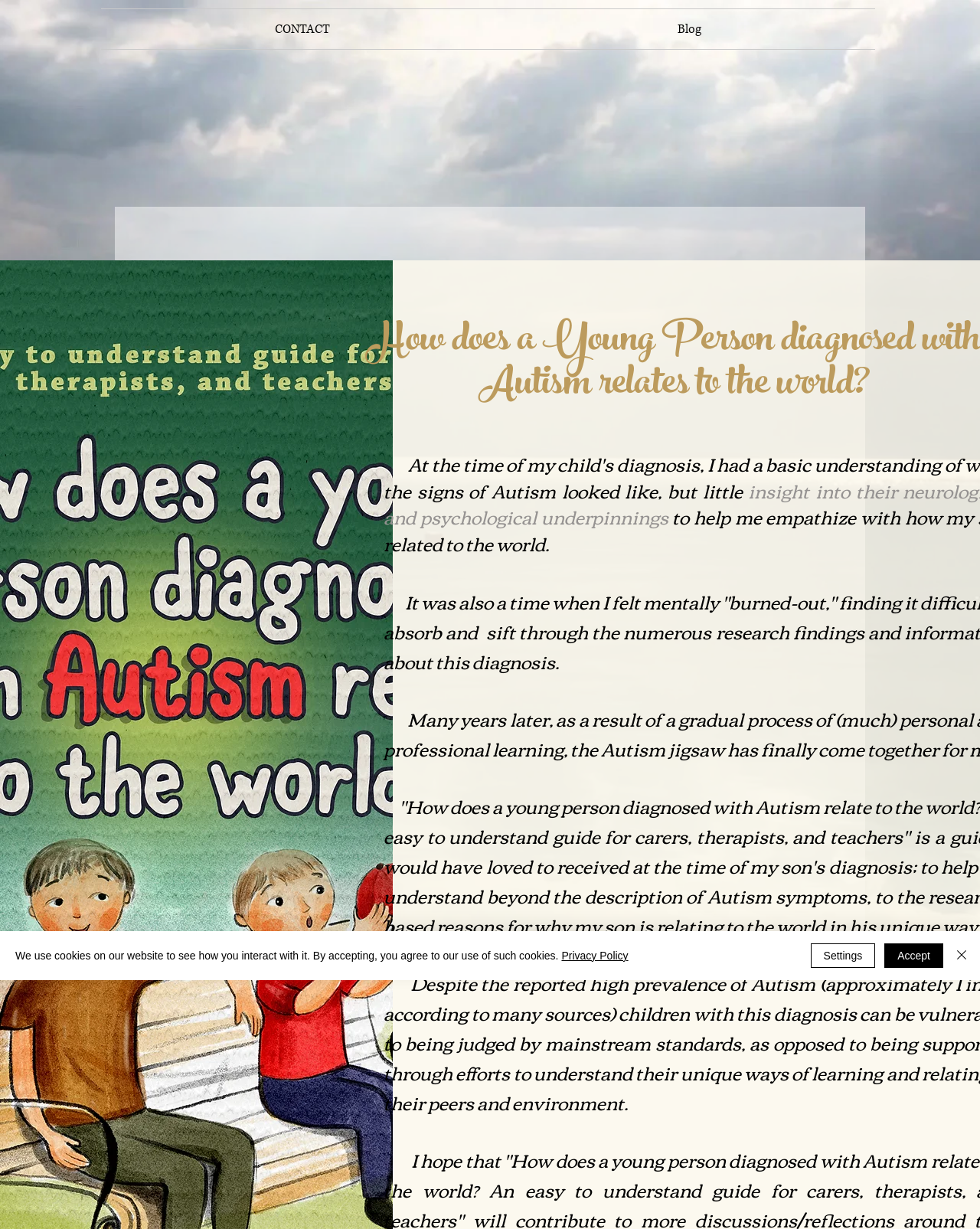Examine the image and give a thorough answer to the following question:
What is the name of the website?

The name of the website can be found in the root element, which is 'What is Autism | MindfulJournaling'. This suggests that the website is related to mindful journaling and autism.